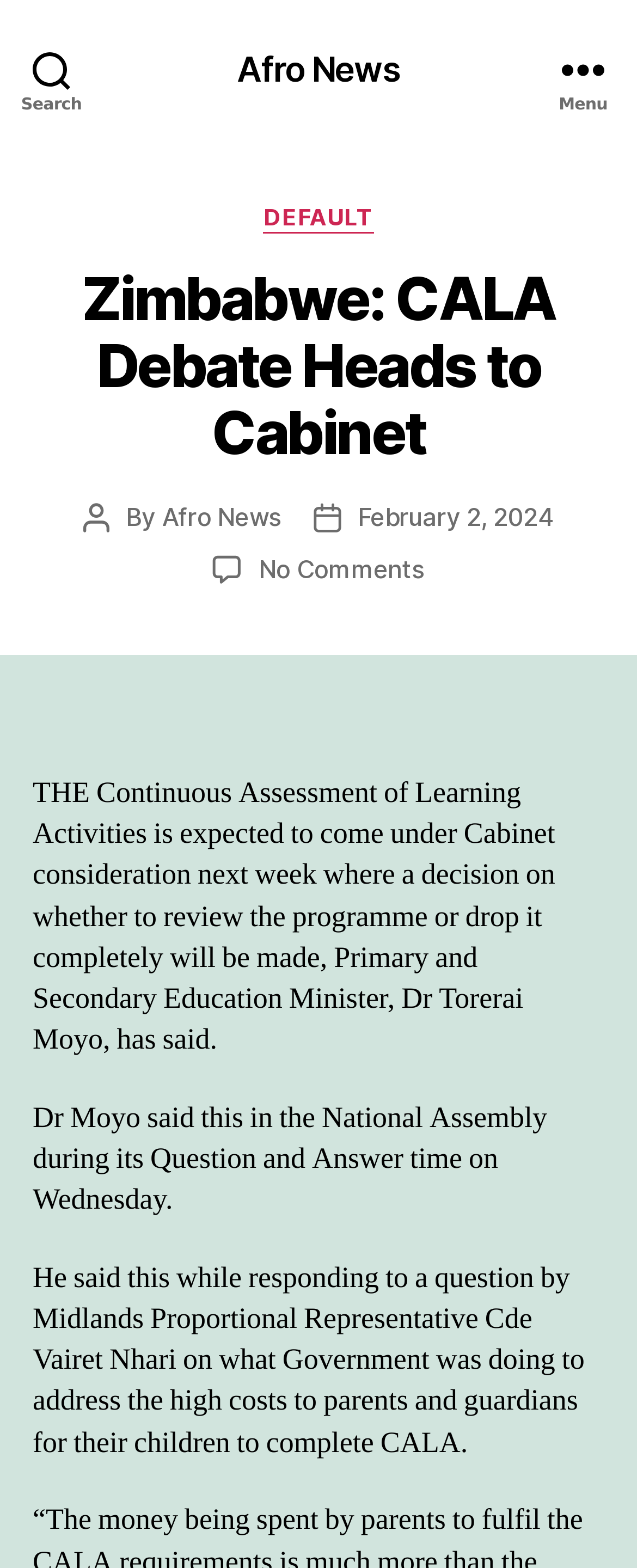Using the given element description, provide the bounding box coordinates (top-left x, top-left y, bottom-right x, bottom-right y) for the corresponding UI element in the screenshot: Menu

[0.831, 0.0, 1.0, 0.088]